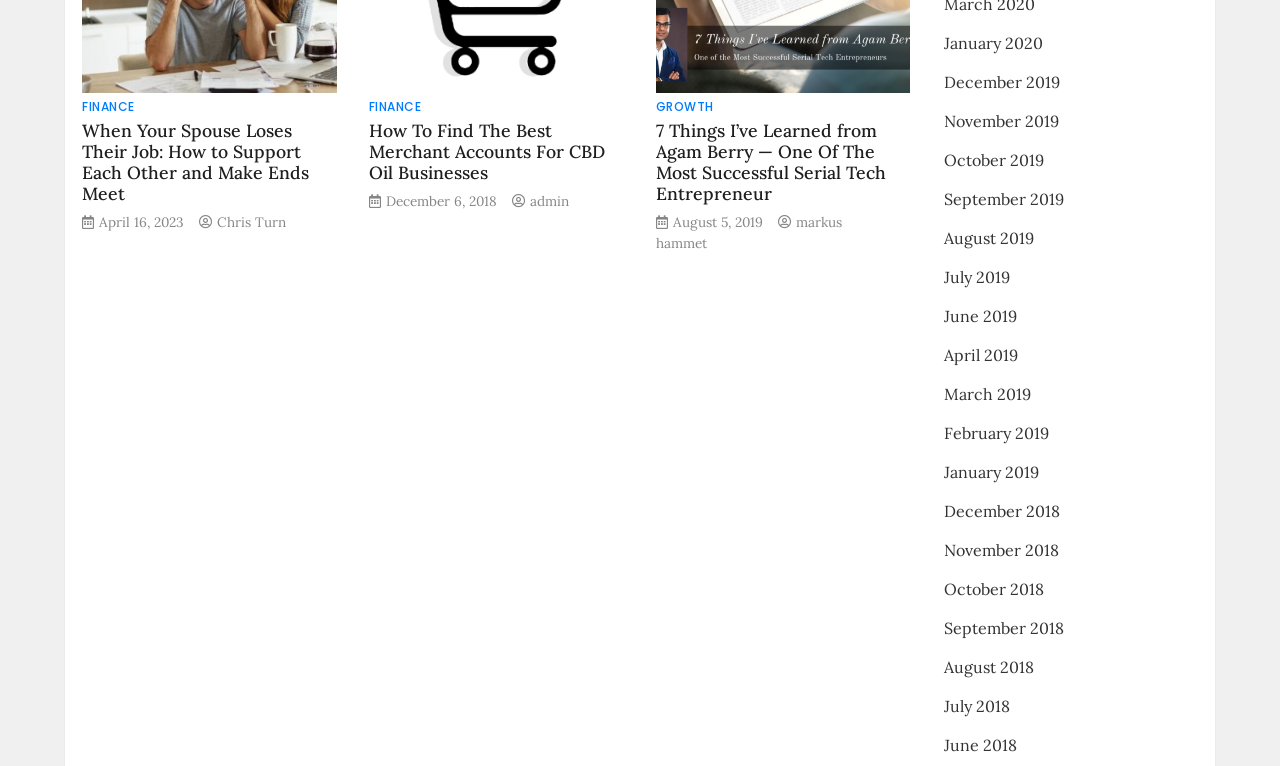Find the bounding box coordinates of the element to click in order to complete the given instruction: "Browse posts from August 2019."

[0.737, 0.297, 0.807, 0.324]